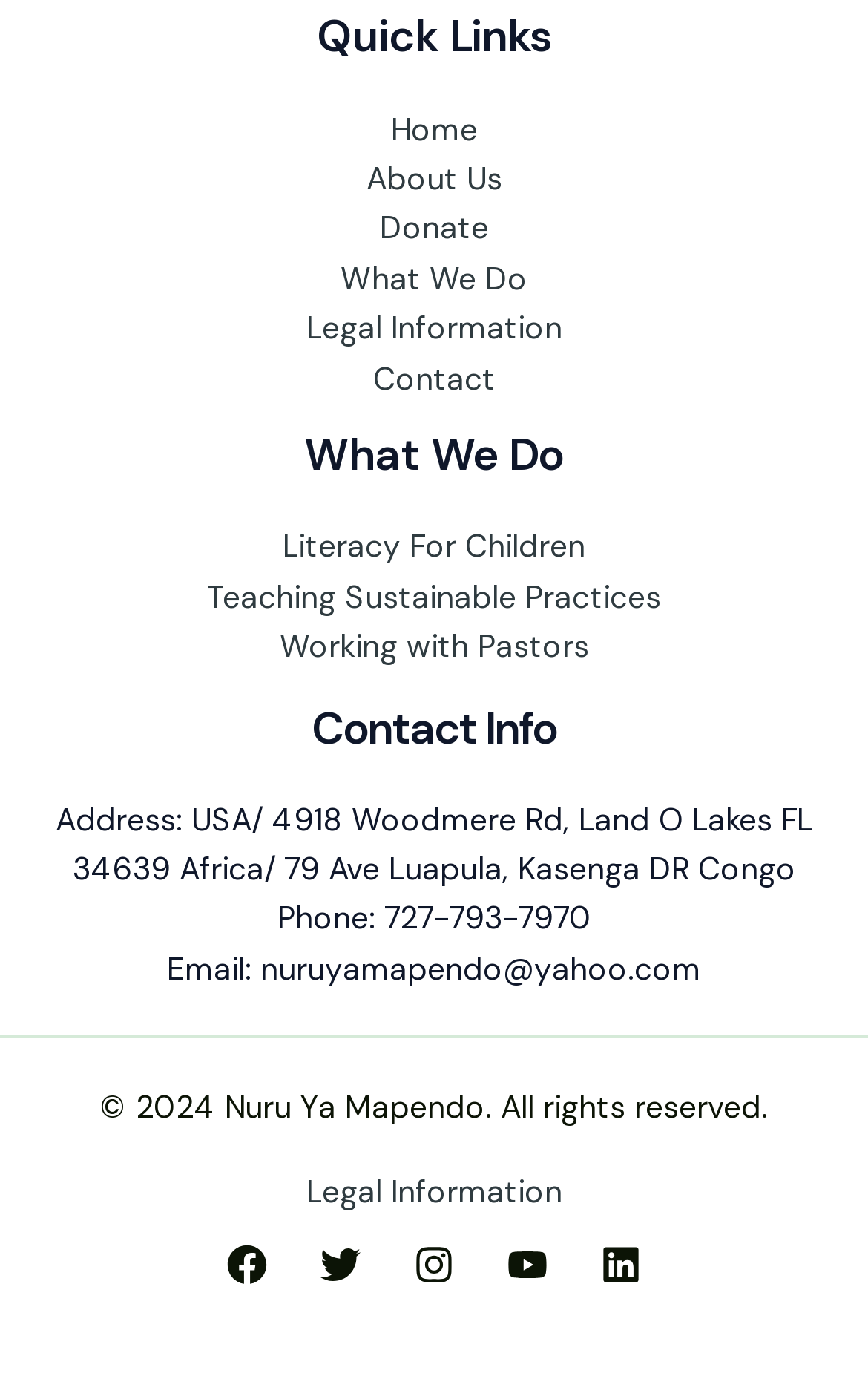Specify the bounding box coordinates of the area to click in order to follow the given instruction: "Contact us via email."

[0.3, 0.689, 0.808, 0.718]